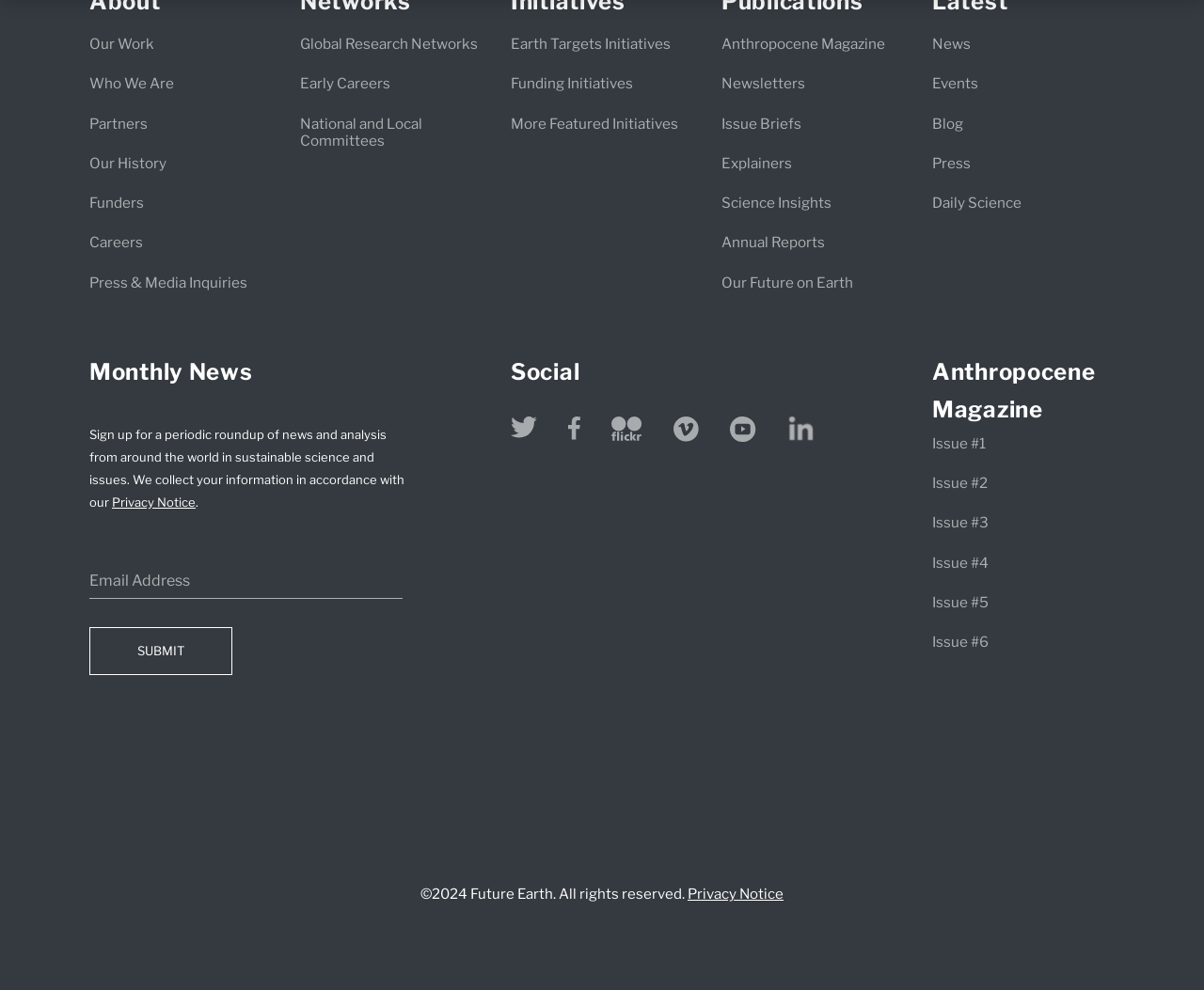Determine the bounding box coordinates of the clickable element necessary to fulfill the instruction: "Learn about Anthropocene Magazine". Provide the coordinates as four float numbers within the 0 to 1 range, i.e., [left, top, right, bottom].

[0.774, 0.353, 0.926, 0.399]